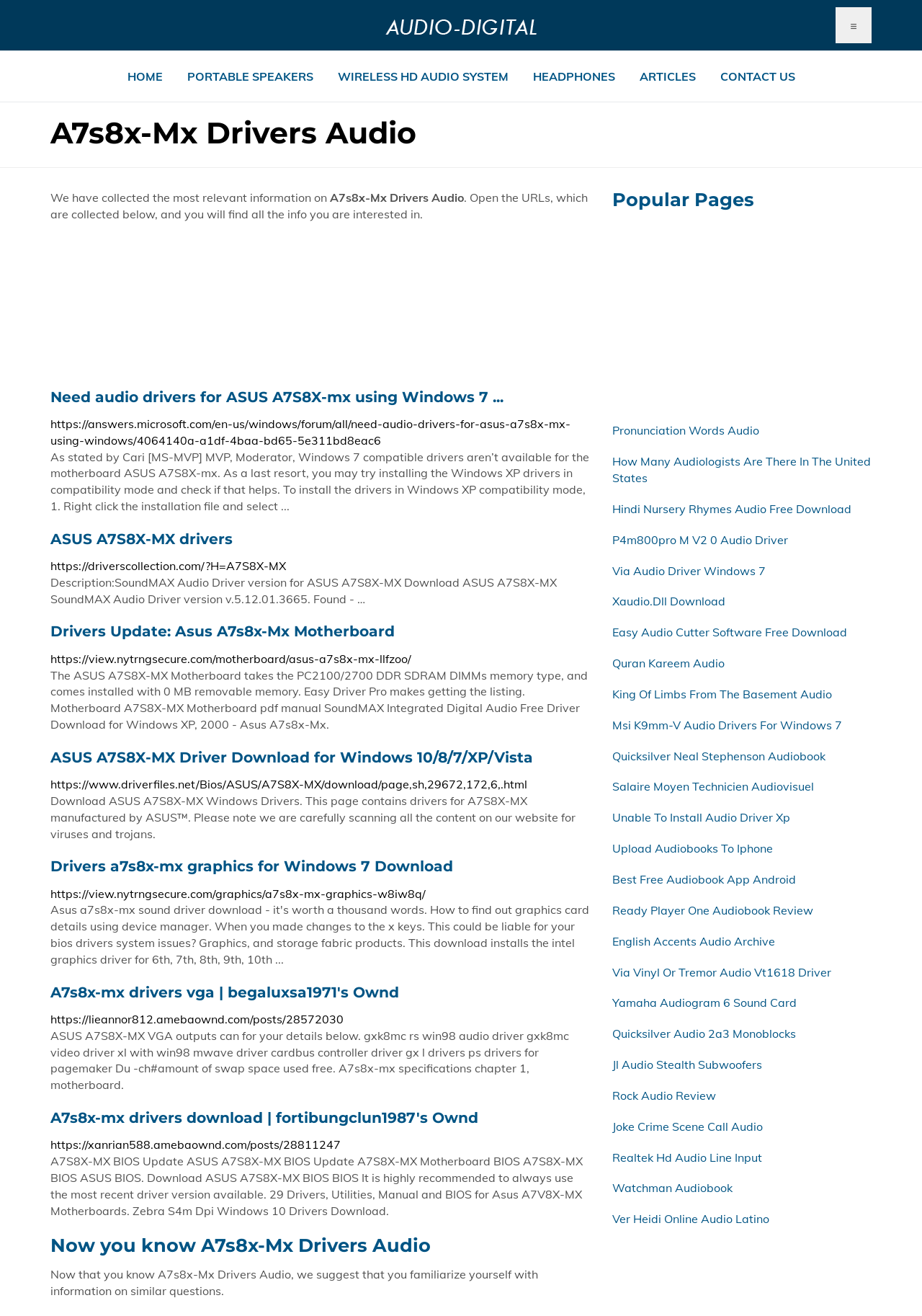What is the purpose of the webpage?
Refer to the image and provide a one-word or short phrase answer.

To provide audio drivers for ASUS A7S8X-MX